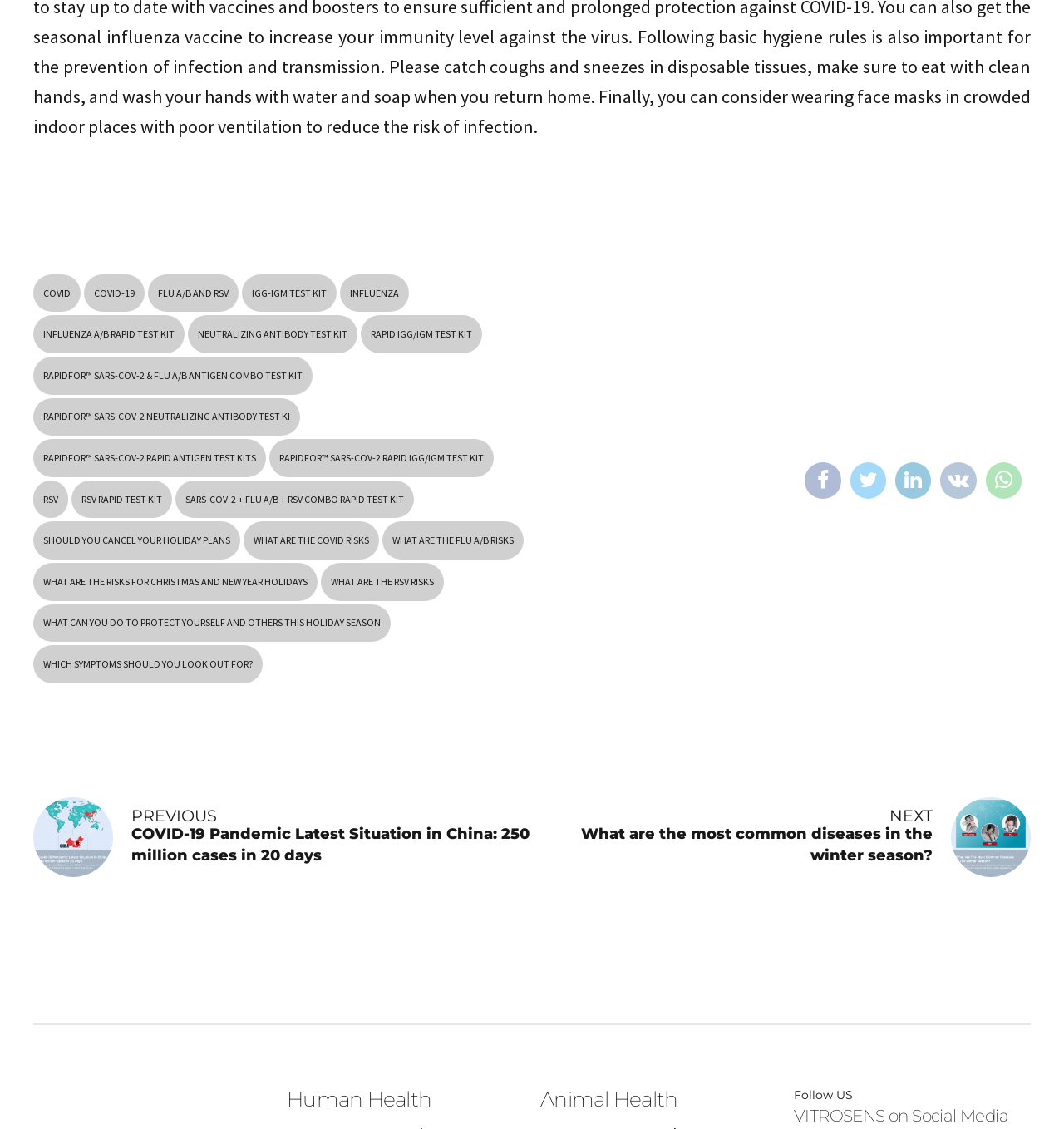Determine the bounding box coordinates for the area that should be clicked to carry out the following instruction: "Read about WHAT ARE THE COVID RISKS".

[0.229, 0.462, 0.356, 0.496]